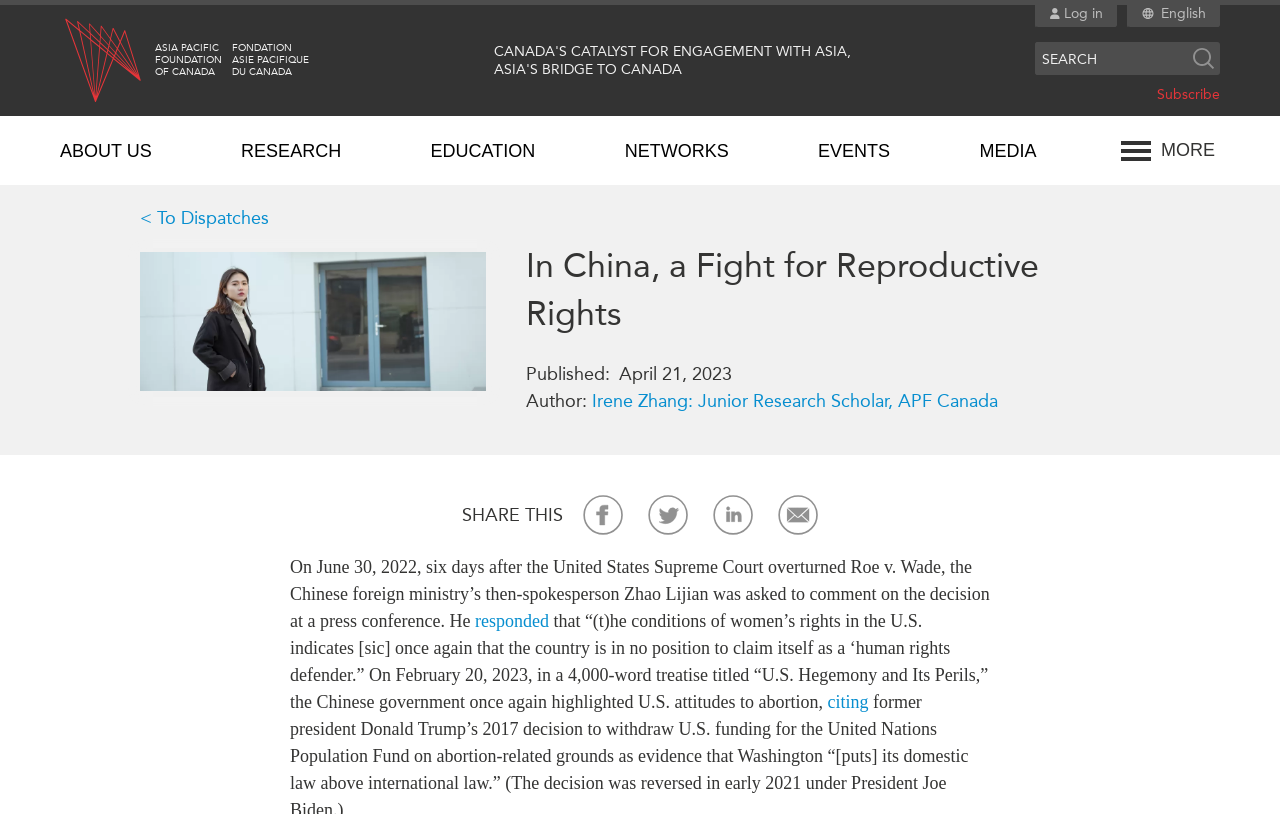Find the bounding box coordinates of the UI element according to this description: "Asian Canadian Heritage".

[0.27, 0.676, 0.392, 0.701]